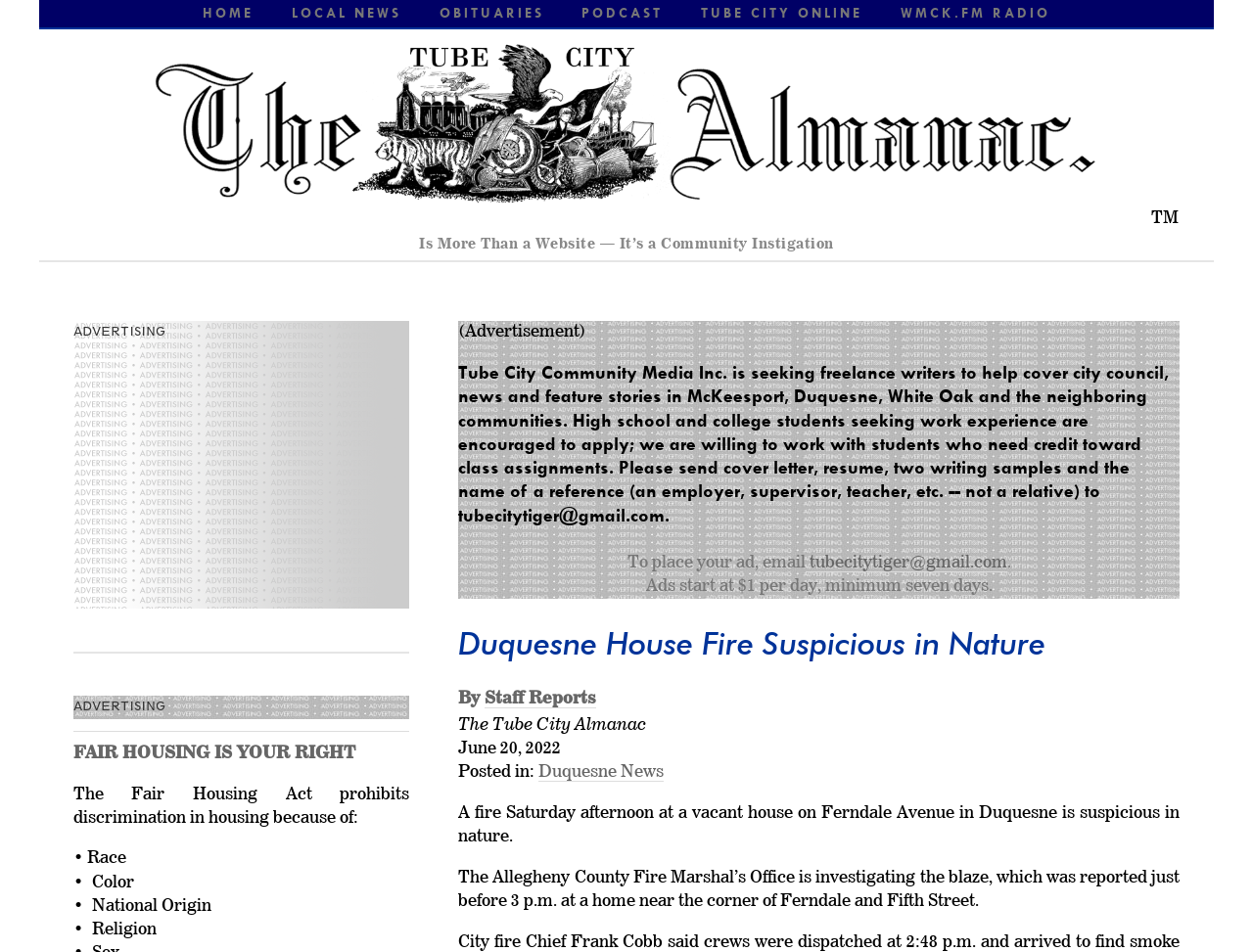Indicate the bounding box coordinates of the element that must be clicked to execute the instruction: "Click the 'Join Us' link". The coordinates should be given as four float numbers between 0 and 1, i.e., [left, top, right, bottom].

None